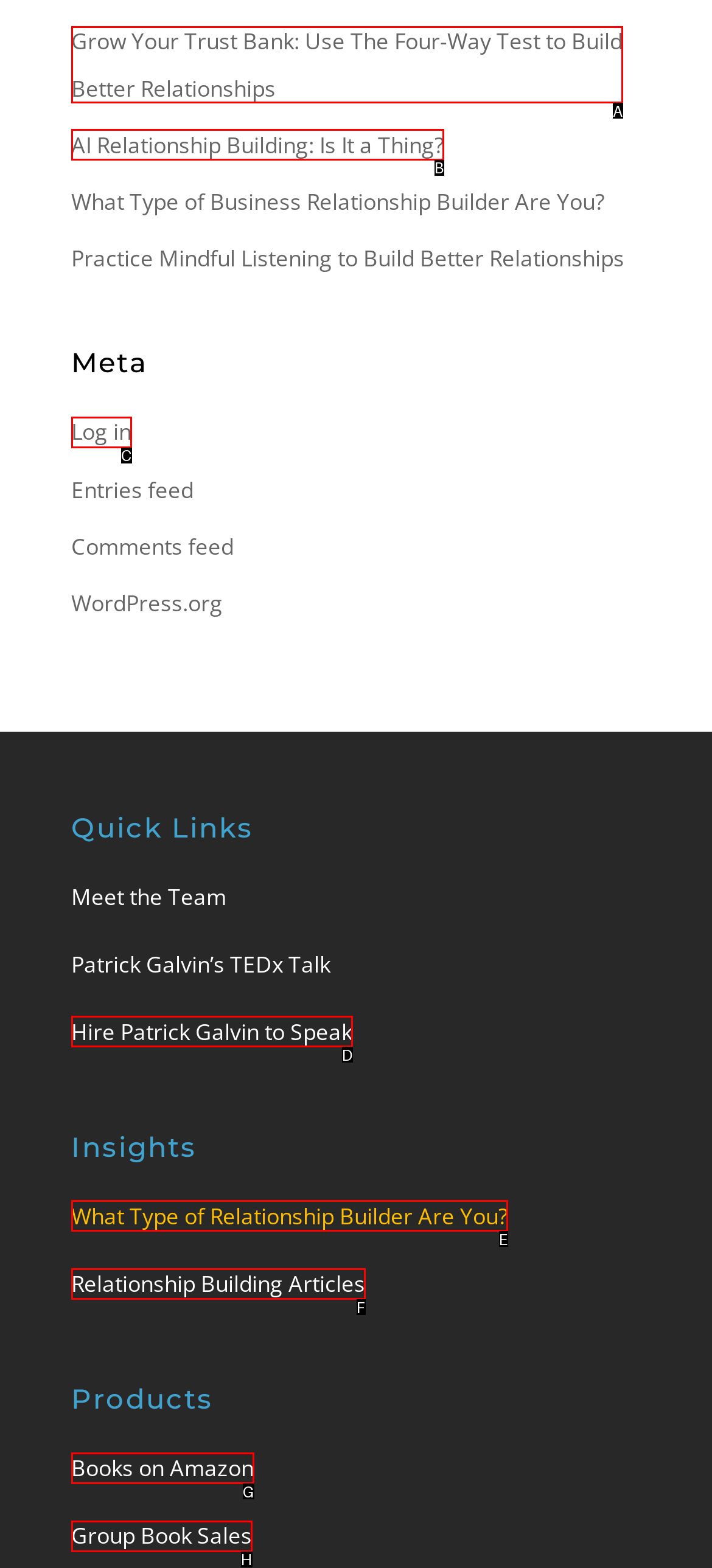From the provided options, which letter corresponds to the element described as: 919-789-4166
Answer with the letter only.

None